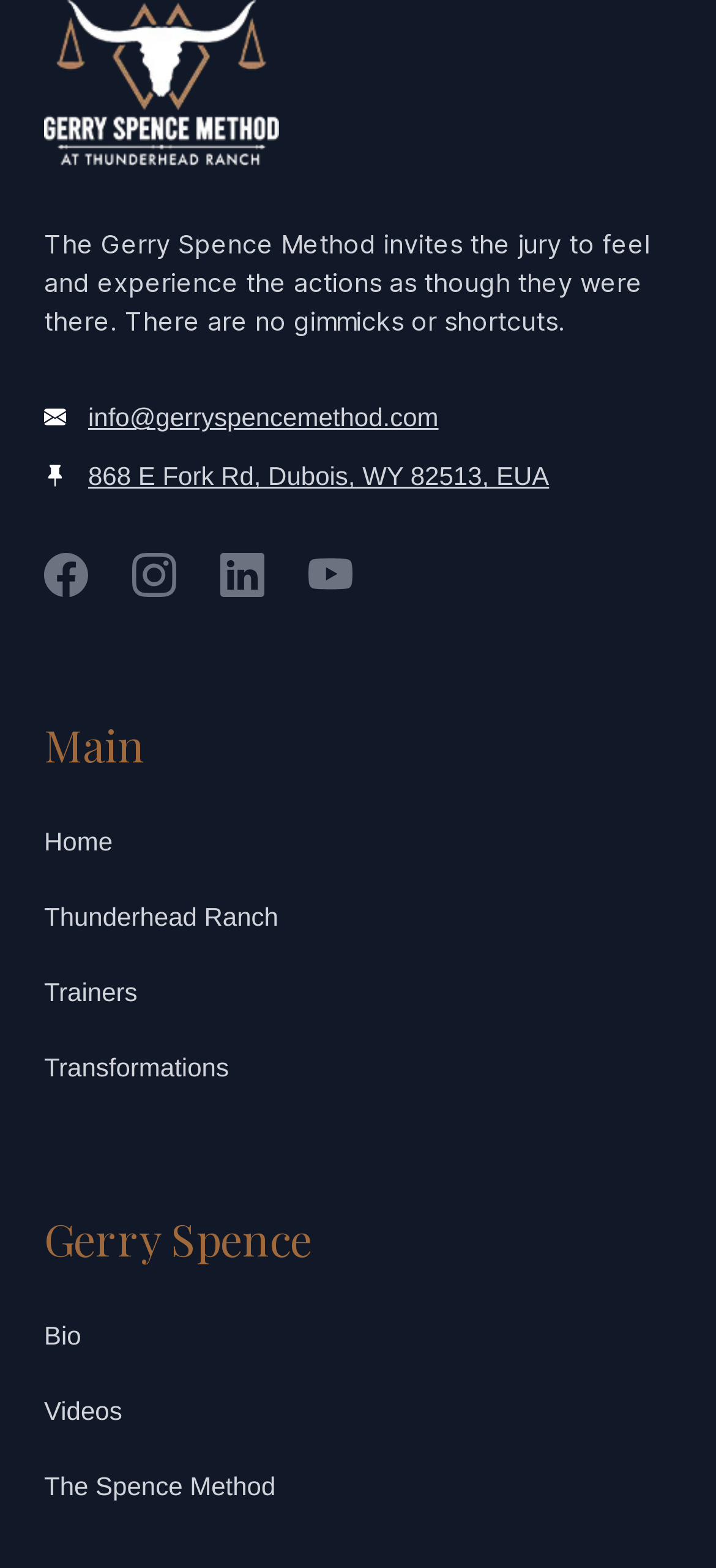Please predict the bounding box coordinates of the element's region where a click is necessary to complete the following instruction: "View recent post about pottery". The coordinates should be represented by four float numbers between 0 and 1, i.e., [left, top, right, bottom].

None